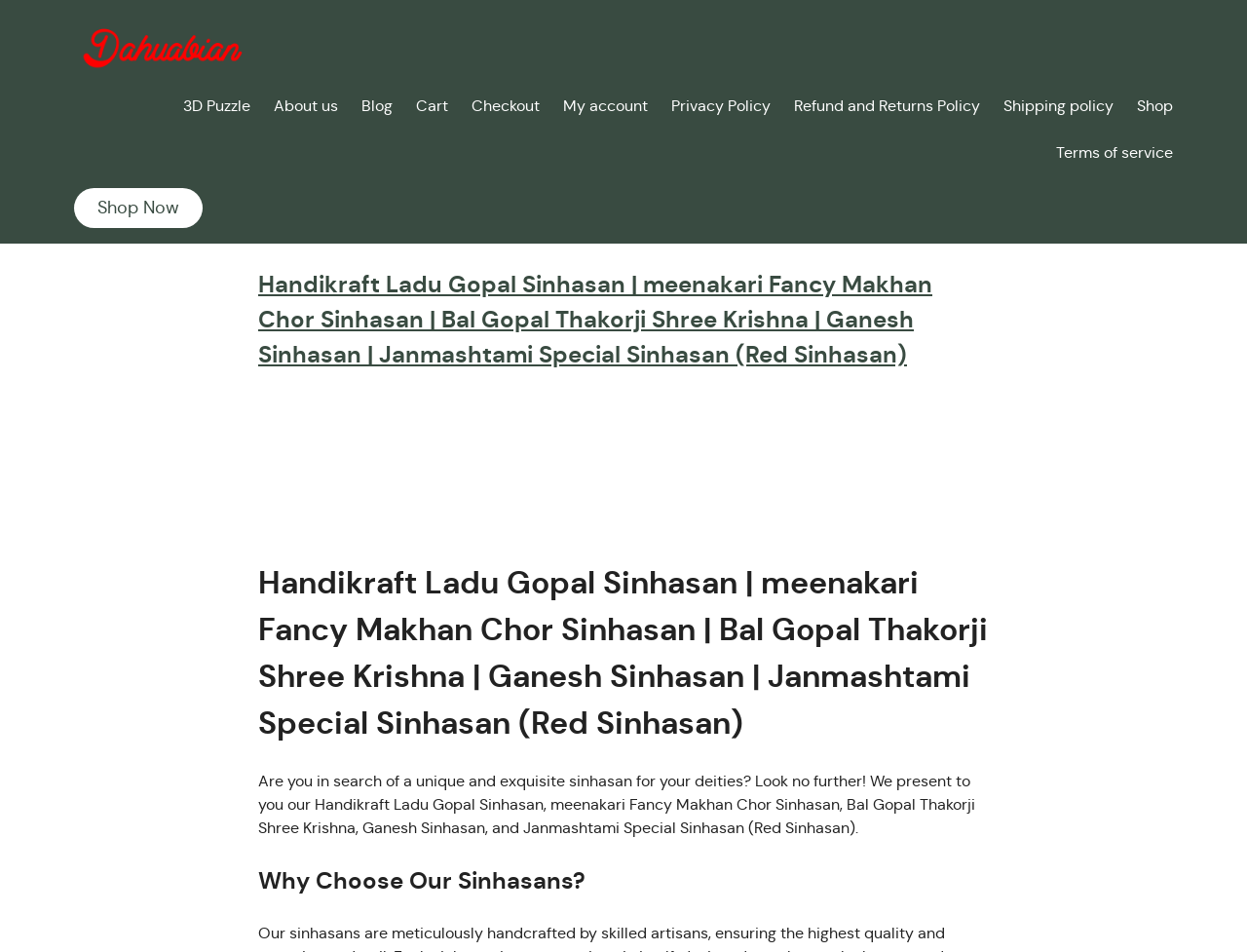Give a one-word or short-phrase answer to the following question: 
How many navigation links are present in the top navigation bar?

11